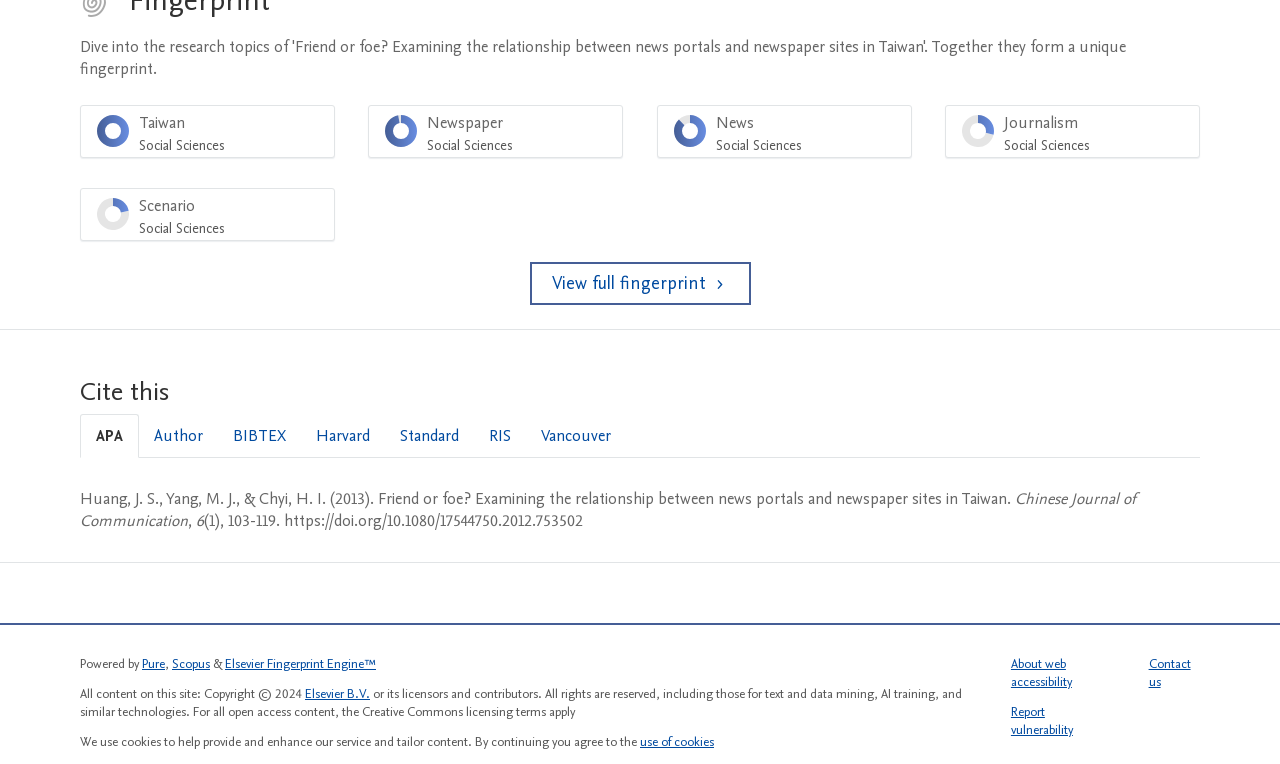Answer the question using only one word or a concise phrase: What is the citation style currently selected?

APA